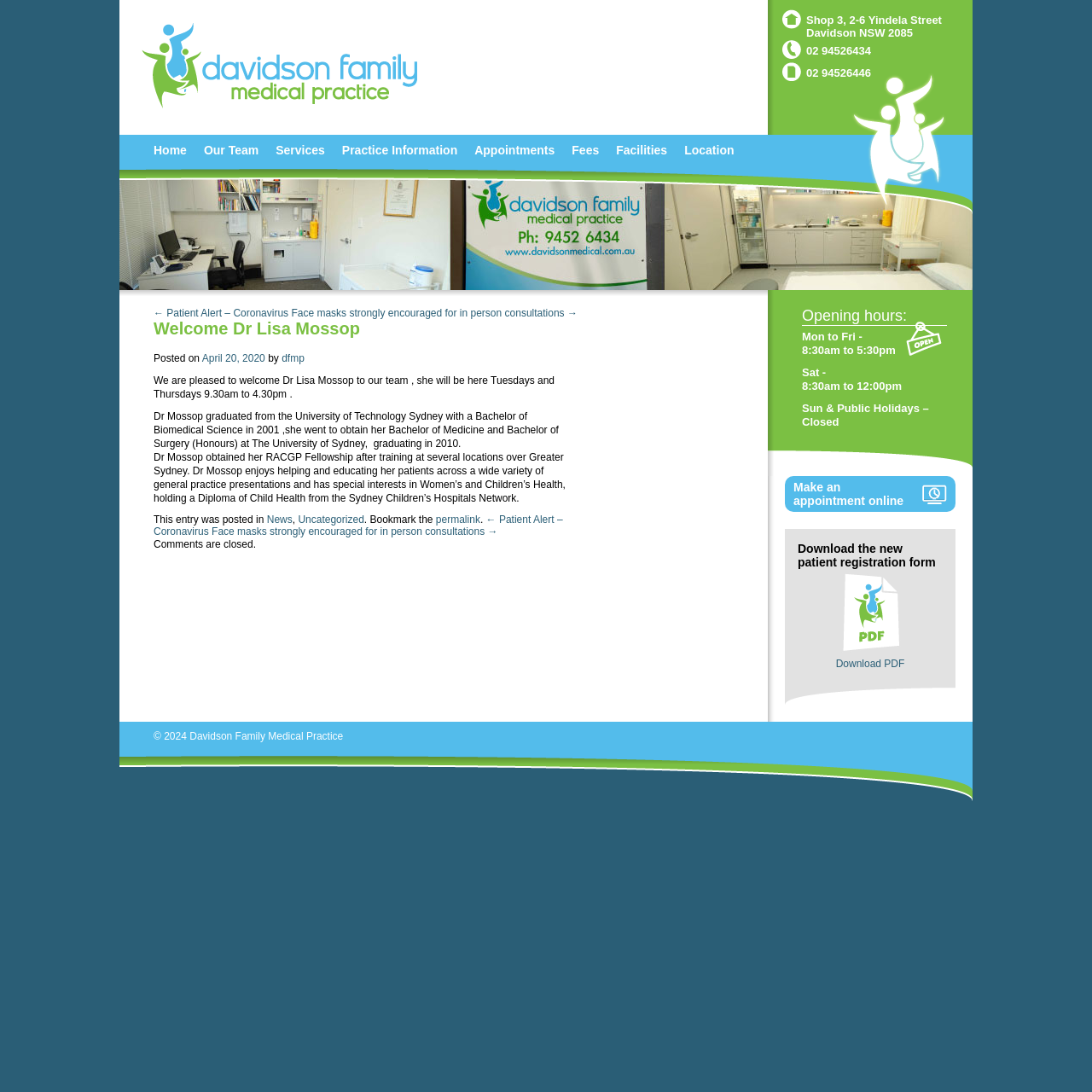Please determine the bounding box coordinates of the element's region to click for the following instruction: "Click the Home link".

[0.133, 0.123, 0.179, 0.152]